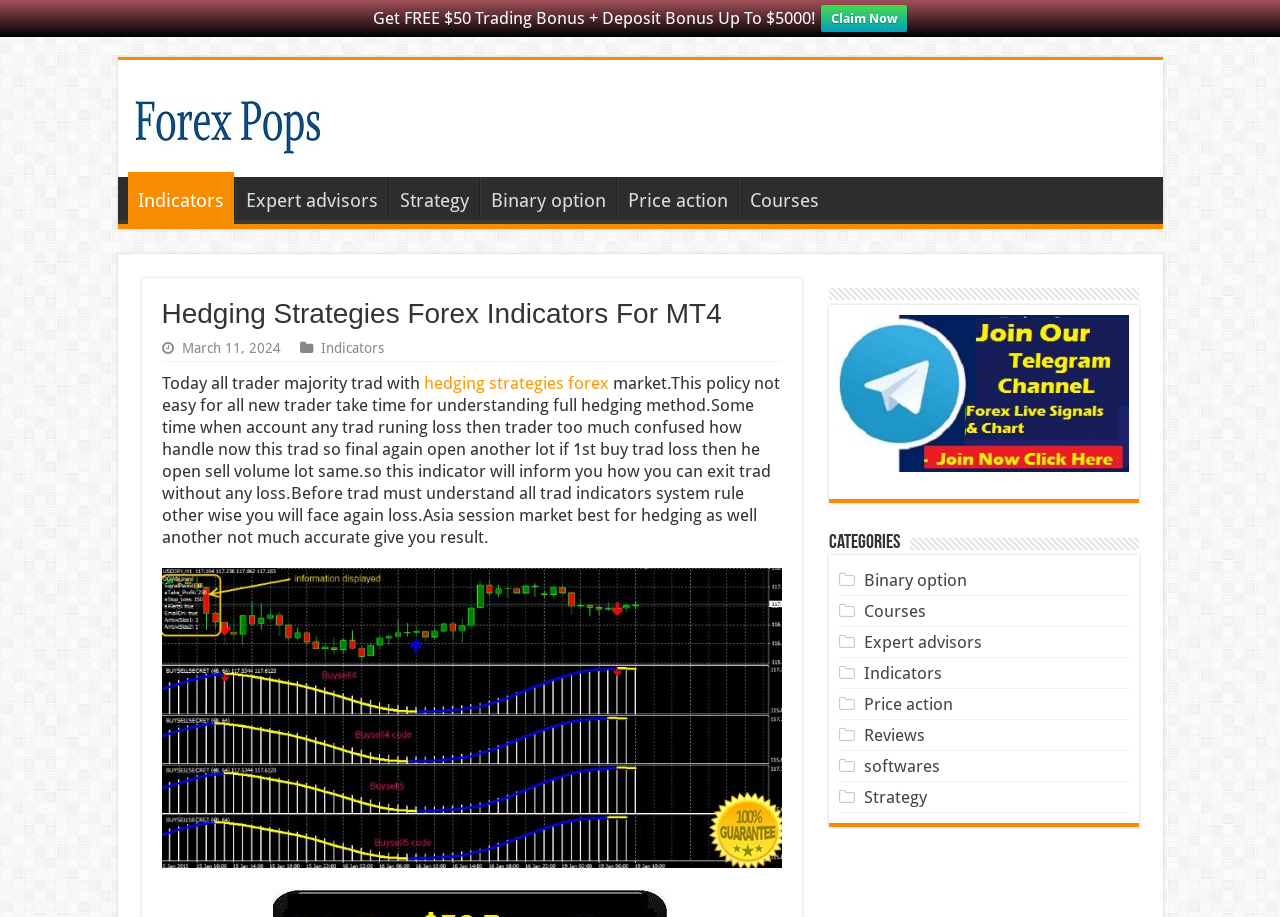Articulate a detailed summary of the webpage's content and design.

The webpage appears to be a trading-related website, specifically focused on hedging strategies in the forex market. At the top, there is a prominent offer to "Get FREE $50 Trading Bonus + Deposit Bonus Up To $5000!" with a "Claim Now" link. Below this, there is a heading "Forex MT4/MT5 Indicators" with a corresponding image.

On the left side, there is a navigation menu with links to various categories, including "Indicators", "Expert advisors", "Strategy", "Binary option", "Price action", and "Courses". 

The main content area has a heading "Hedging Strategies Forex Indicators For MT4" and a date "March 11, 2024". Below this, there is a block of text that discusses the importance of understanding hedging strategies in forex trading, highlighting the challenges faced by new traders and the need to comprehend the indicators system rules to avoid losses. 

There is also a link to "Hedging strategies forex indicators" with a corresponding image. At the bottom, there is a section labeled "Categories" with links to various topics, including "Binary option", "Courses", "Expert advisors", "Indicators", "Price action", "Reviews", "Softwares", and "Strategy".